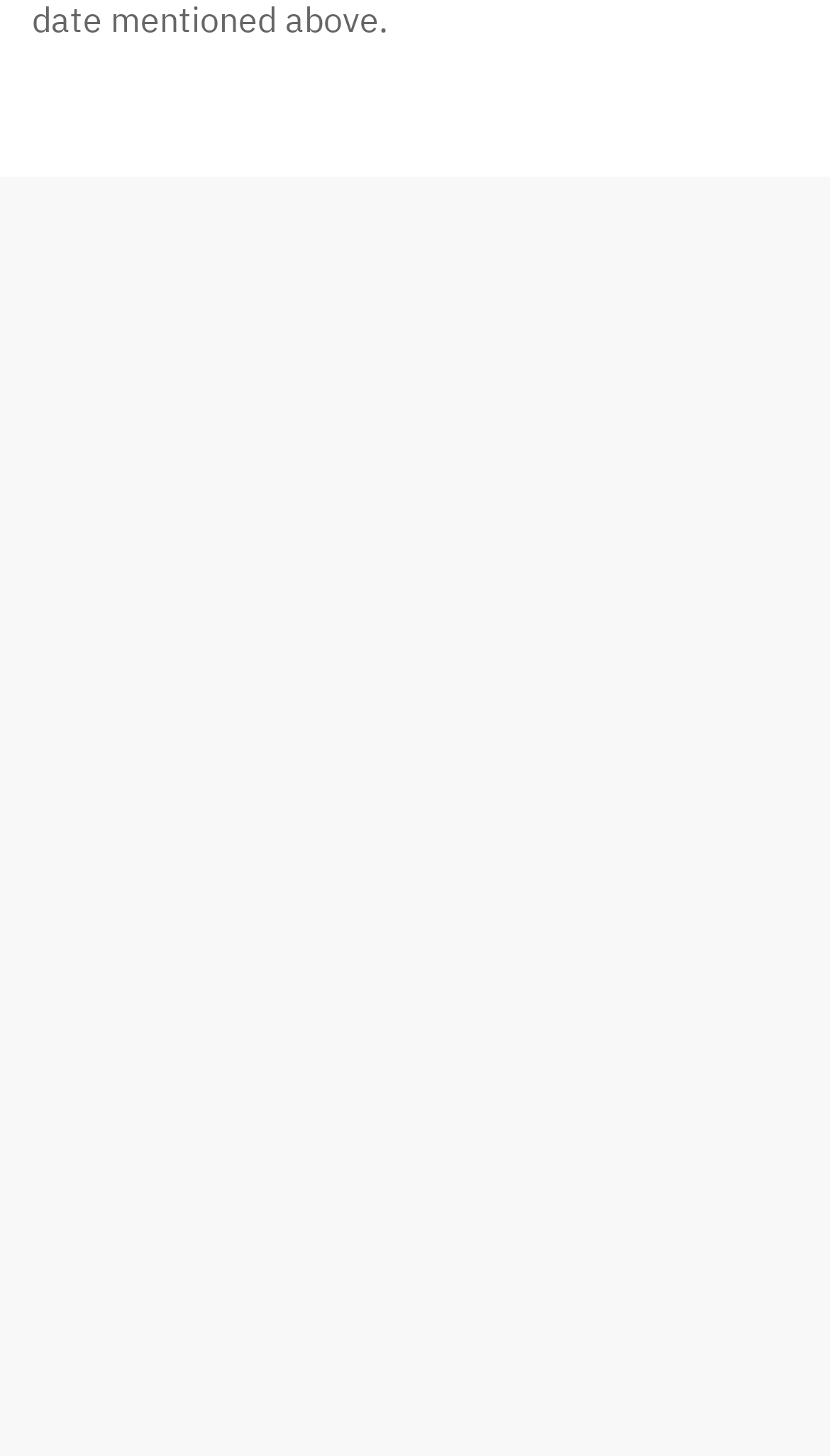What is the second link under the 'USEFUL LINKS' category?
Answer the question with as much detail as you can, using the image as a reference.

The second link under the 'USEFUL LINKS' category is 'Terms & Conditions', which is located below the 'About Us' link.